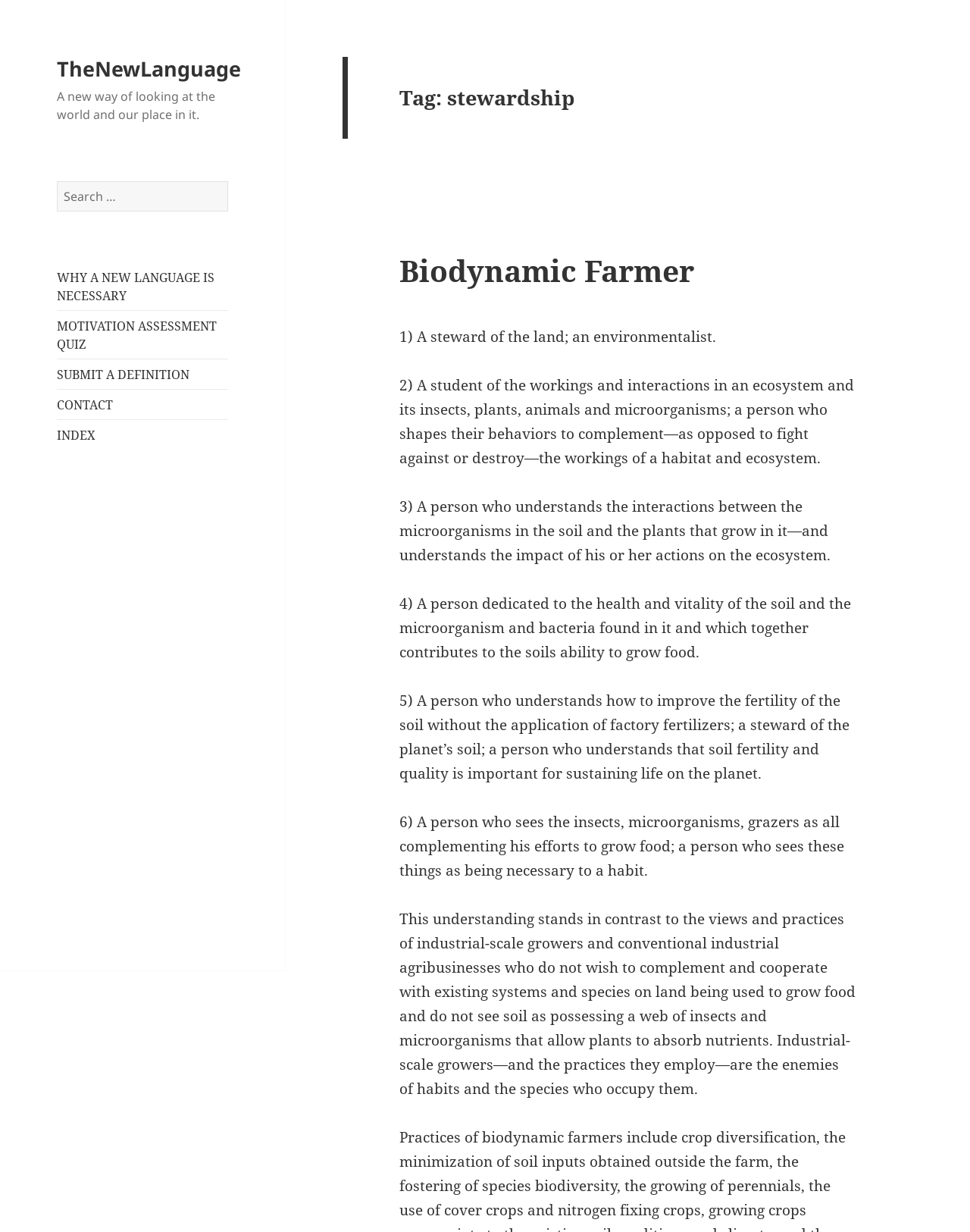Give an in-depth explanation of the webpage layout and content.

The webpage is about stewardship, with a focus on environmentalism and sustainable practices. At the top, there is a link to "TheNewLanguage" and a brief description of the website's purpose: "A new way of looking at the world and our place in it." 

Below this, there is a search bar with a label "Search for:" and a button to submit the search query. To the right of the search bar, there is a navigation menu with links to various pages, including "WHY A NEW LANGUAGE IS NECESSARY", "MOTIVATION ASSESSMENT QUIZ", "SUBMIT A DEFINITION", "CONTACT", and "INDEX".

The main content of the page is divided into two sections. The first section has a heading "Tag: stewardship" and a subheading "Biodynamic Farmer". Below this, there is a link to "Biodynamic Farmer" and a series of six paragraphs that define what it means to be a biodynamic farmer, including being a steward of the land, understanding ecosystems, and promoting soil health.

The paragraphs are arranged in a vertical column, with each paragraph building on the previous one to provide a comprehensive understanding of biodynamic farming. The text is dense and informative, suggesting that the webpage is intended for readers who are interested in learning about sustainable agriculture and environmental stewardship.